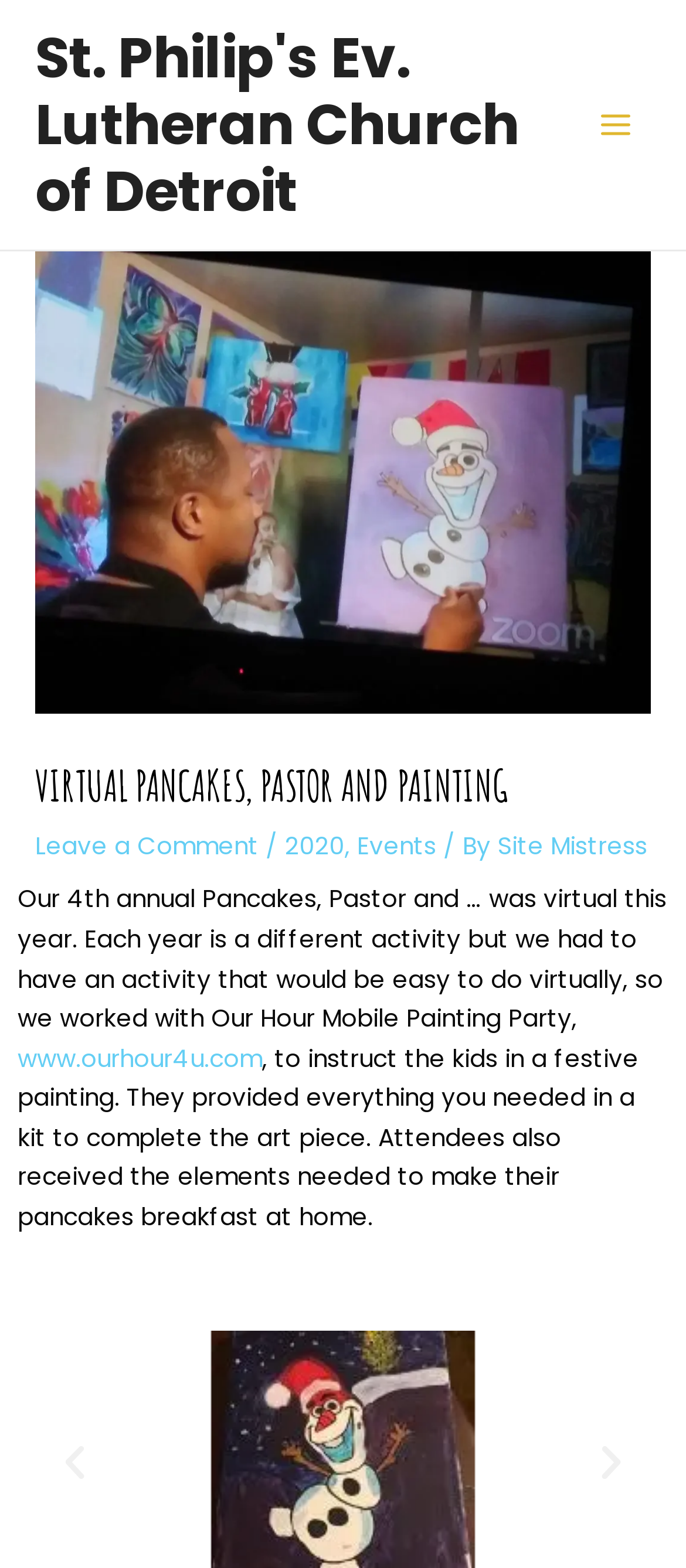What was the activity this year?
Based on the screenshot, give a detailed explanation to answer the question.

According to the text on the webpage, 'Our 4th annual Pancakes, Pastor and … was virtual this year. Each year is a different activity but we had to have an activity that would be easy to do virtually, so we worked with Our Hour Mobile Painting Party,' which implies that the activity this year was virtual painting.